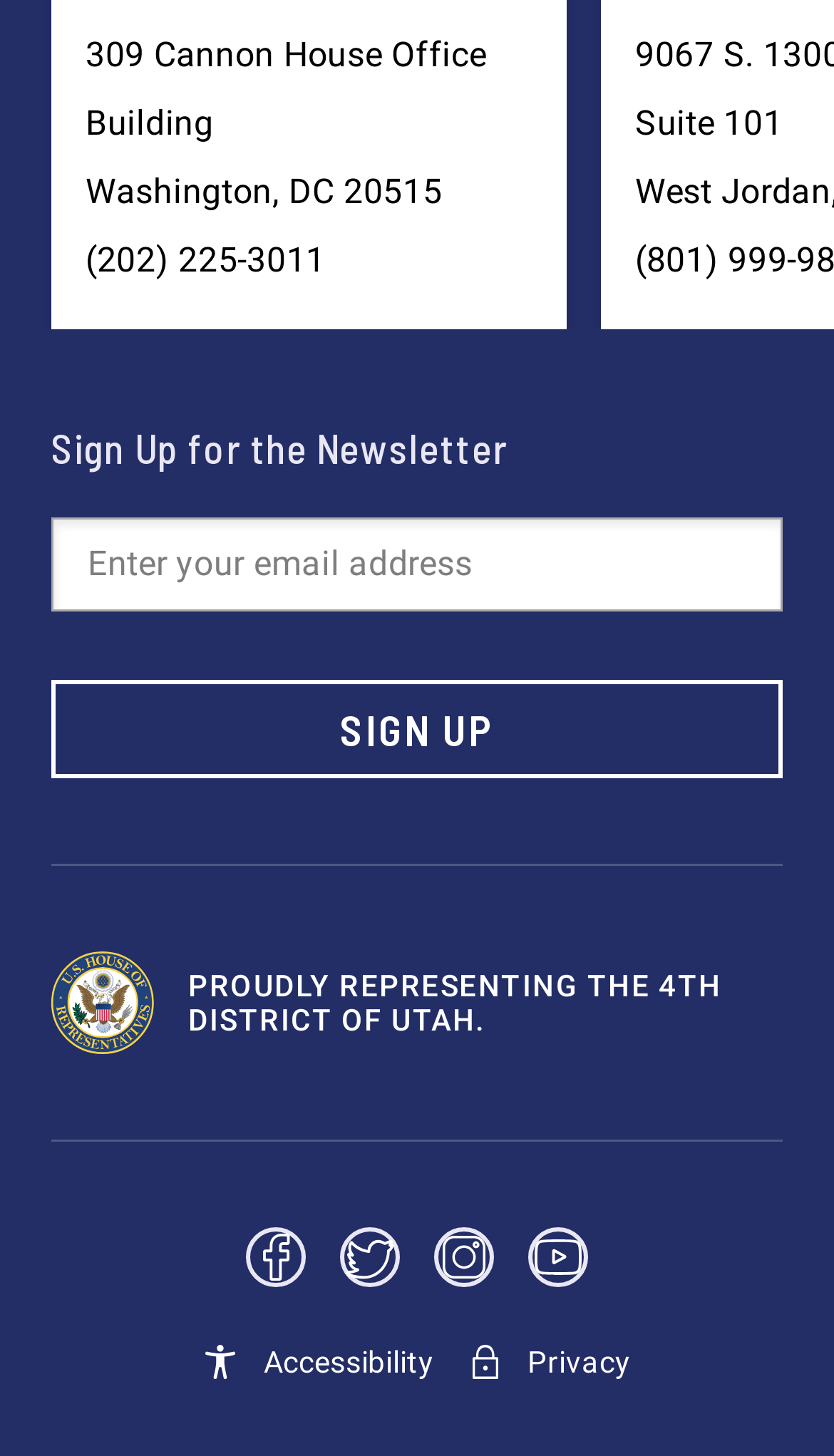Find the bounding box coordinates of the clickable area required to complete the following action: "Visit Facebook".

[0.295, 0.843, 0.367, 0.894]